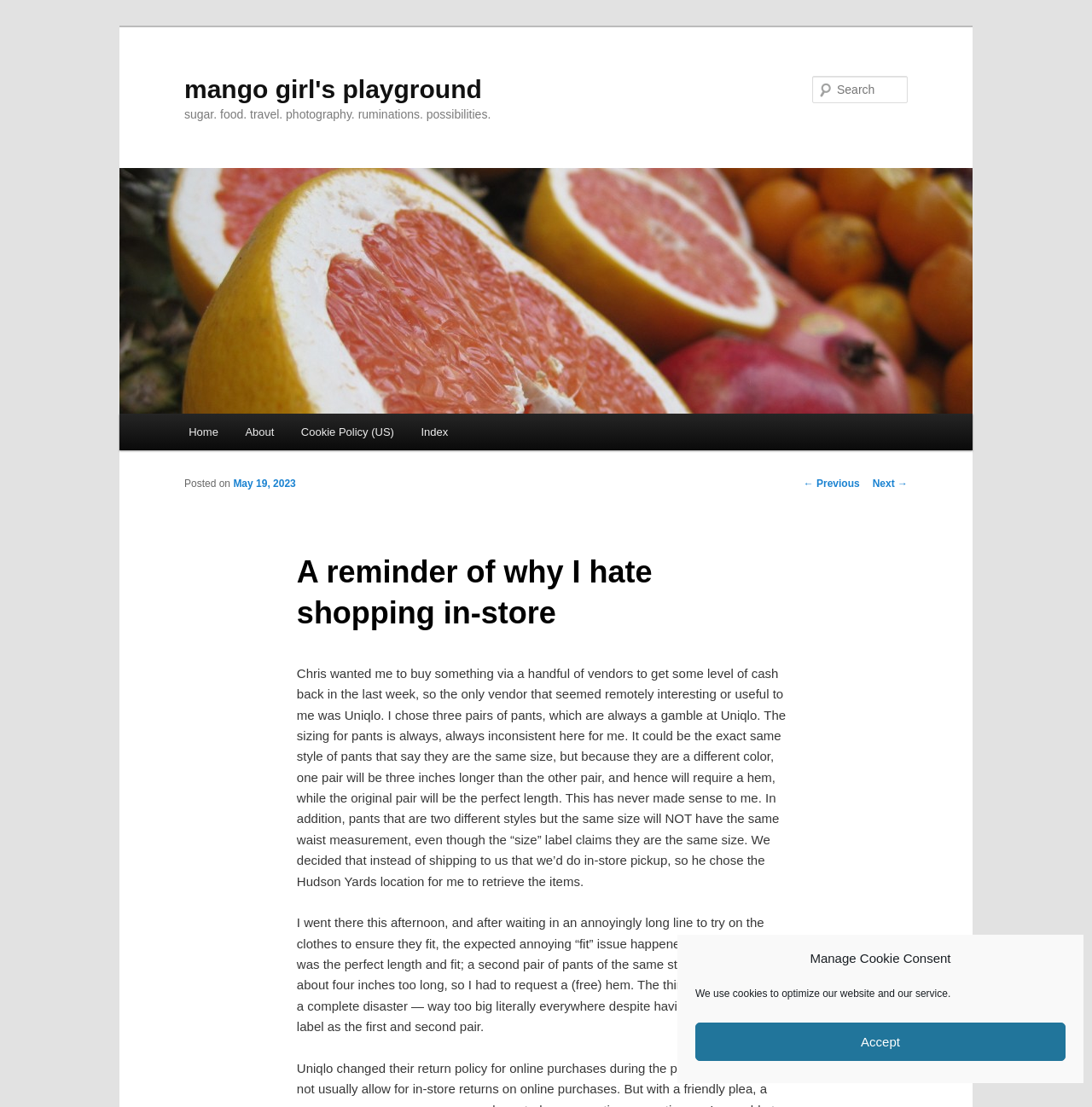What is the author's experience with Uniqlo pants?
Based on the screenshot, give a detailed explanation to answer the question.

The author mentions that the sizing for pants at Uniqlo is always inconsistent, with the same style and size having different lengths and waist measurements, requiring alterations like hemming.